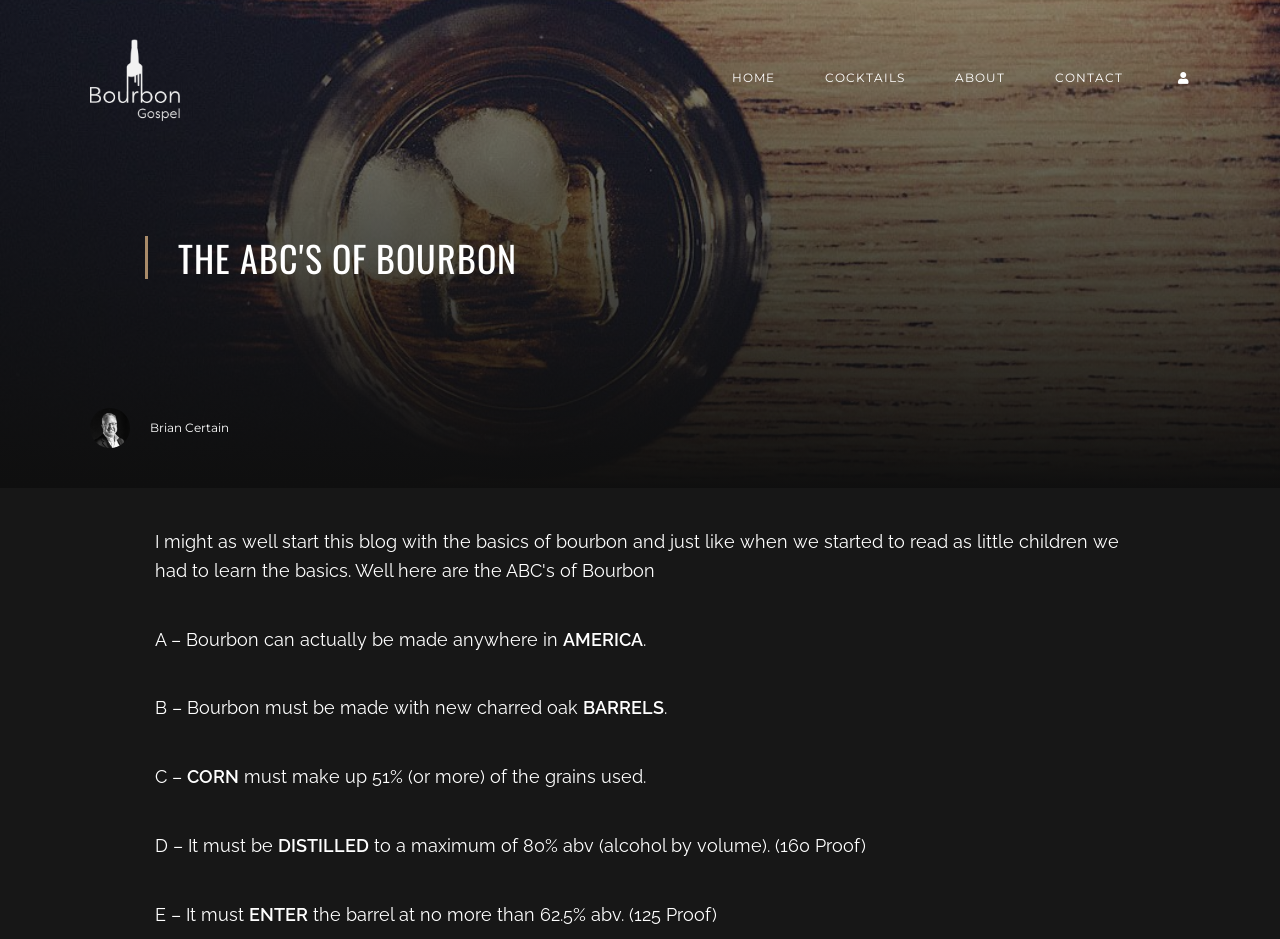What is the author's name?
Could you please answer the question thoroughly and with as much detail as possible?

The author's name can be found in the middle of the webpage, where it says 'Brian Certain'. This is likely the name of the person who wrote the blog post.